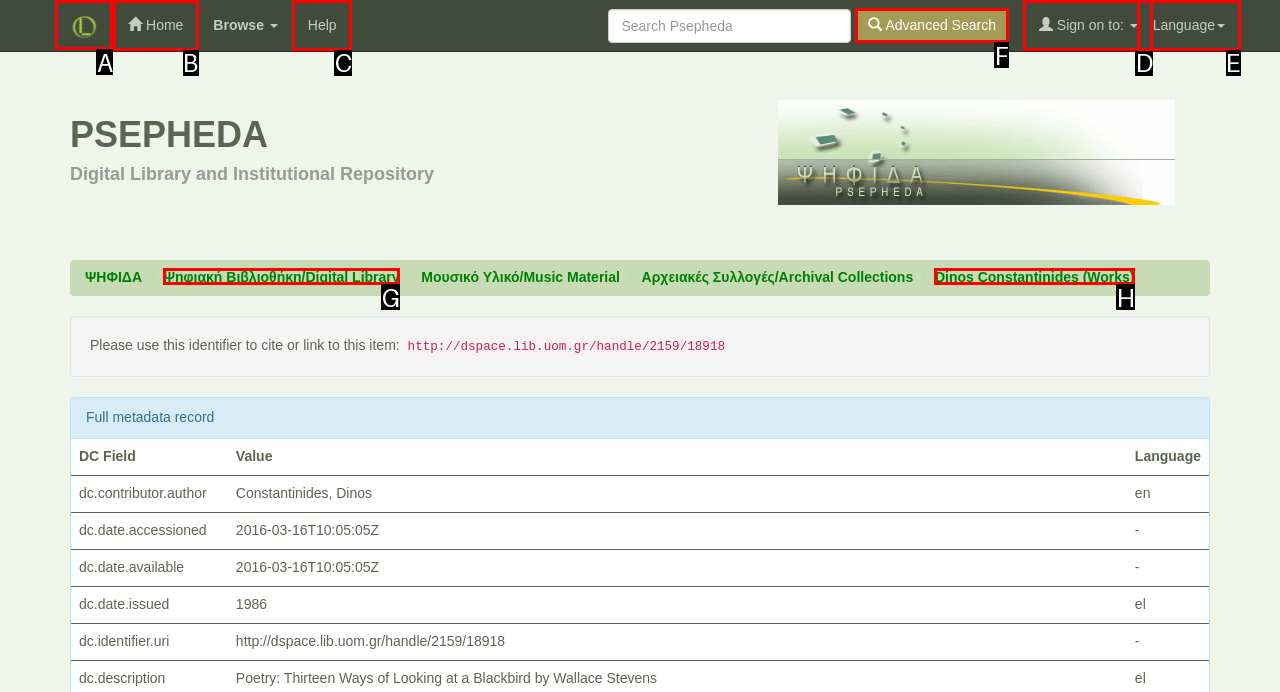From the given options, indicate the letter that corresponds to the action needed to complete this task: Read the success story of Liz. Respond with only the letter.

None